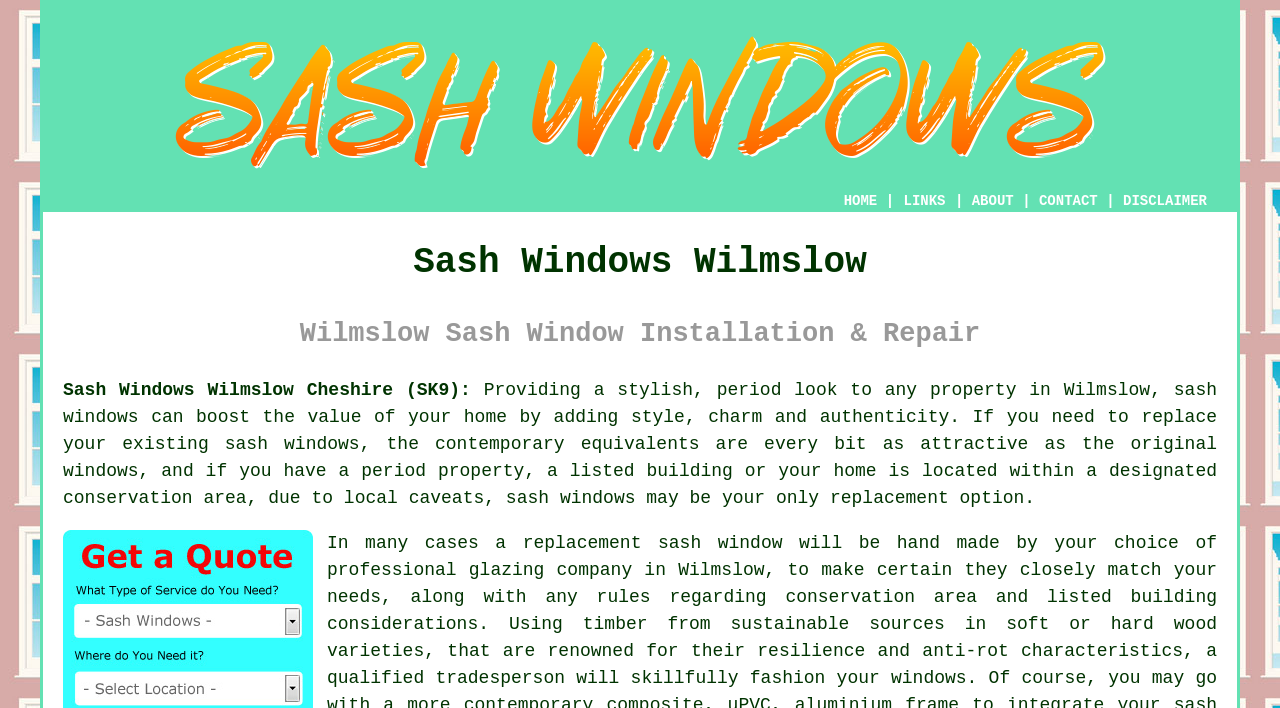Give a complete and precise description of the webpage's appearance.

The webpage is about Sash Windows Wilmslow Cheshire, with a prominent image at the top center of the page, taking up about 73% of the page's width. Below the image, there is a navigation menu with five links: "HOME", "ABOUT", "CONTACT", and "DISCLAIMER", separated by vertical lines. 

The main content of the page is divided into two sections. The first section has two headings, "Sash Windows Wilmslow" and "Wilmslow Sash Window Installation & Repair", which are placed at the top left of the page. 

The second section is located below the headings and contains a link "Sash Windows Wilmslow Cheshire (SK9):" followed by a paragraph of text that describes the benefits of sash windows, including boosting the value of a home by adding style, charm, and authenticity. There is also a link to "sash windows" within this section.